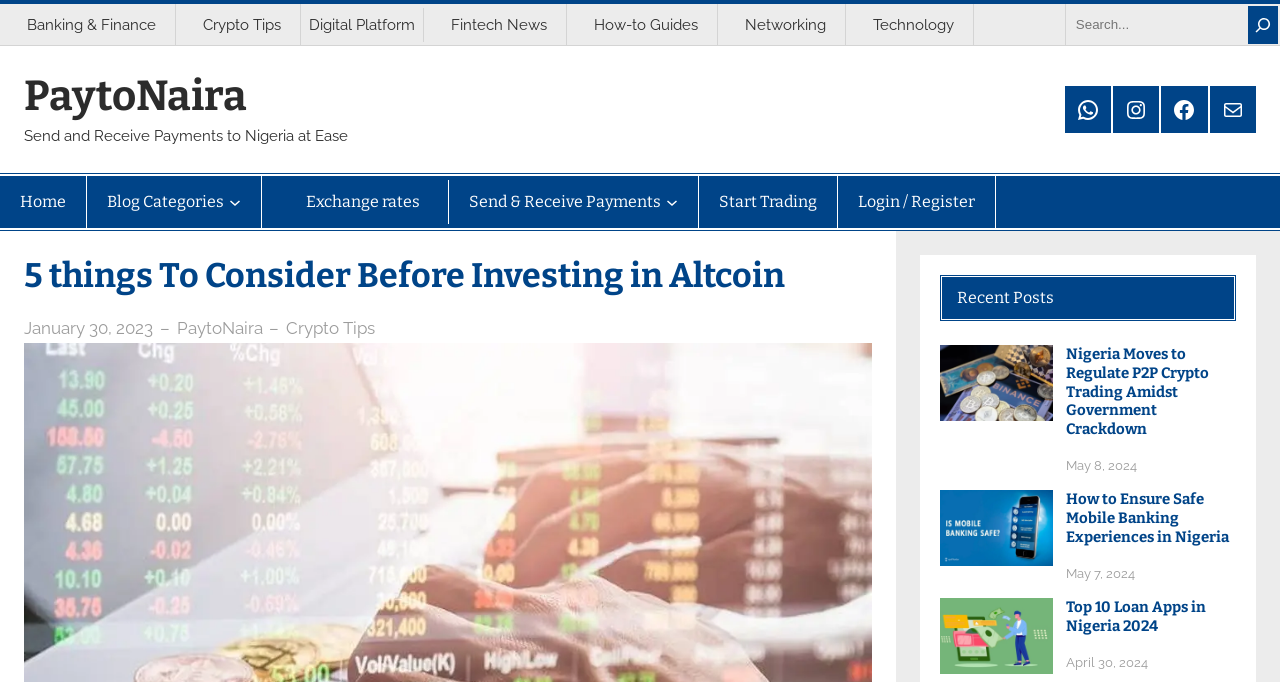Give a concise answer using one word or a phrase to the following question:
What is the name of the website?

PaytoNaira